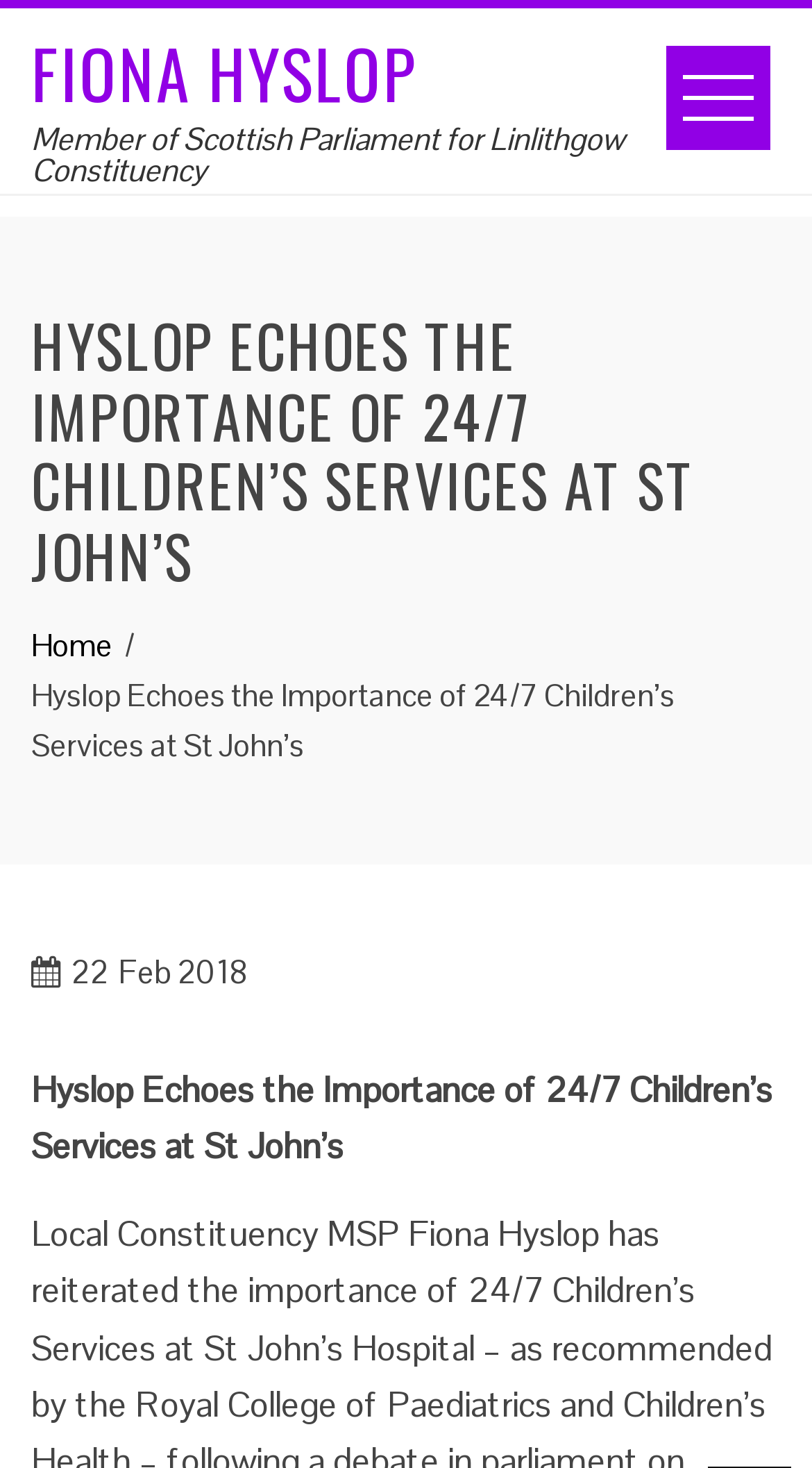Provide the bounding box coordinates of the HTML element described by the text: "Fiona Hyslop". The coordinates should be in the format [left, top, right, bottom] with values between 0 and 1.

[0.038, 0.016, 0.515, 0.082]